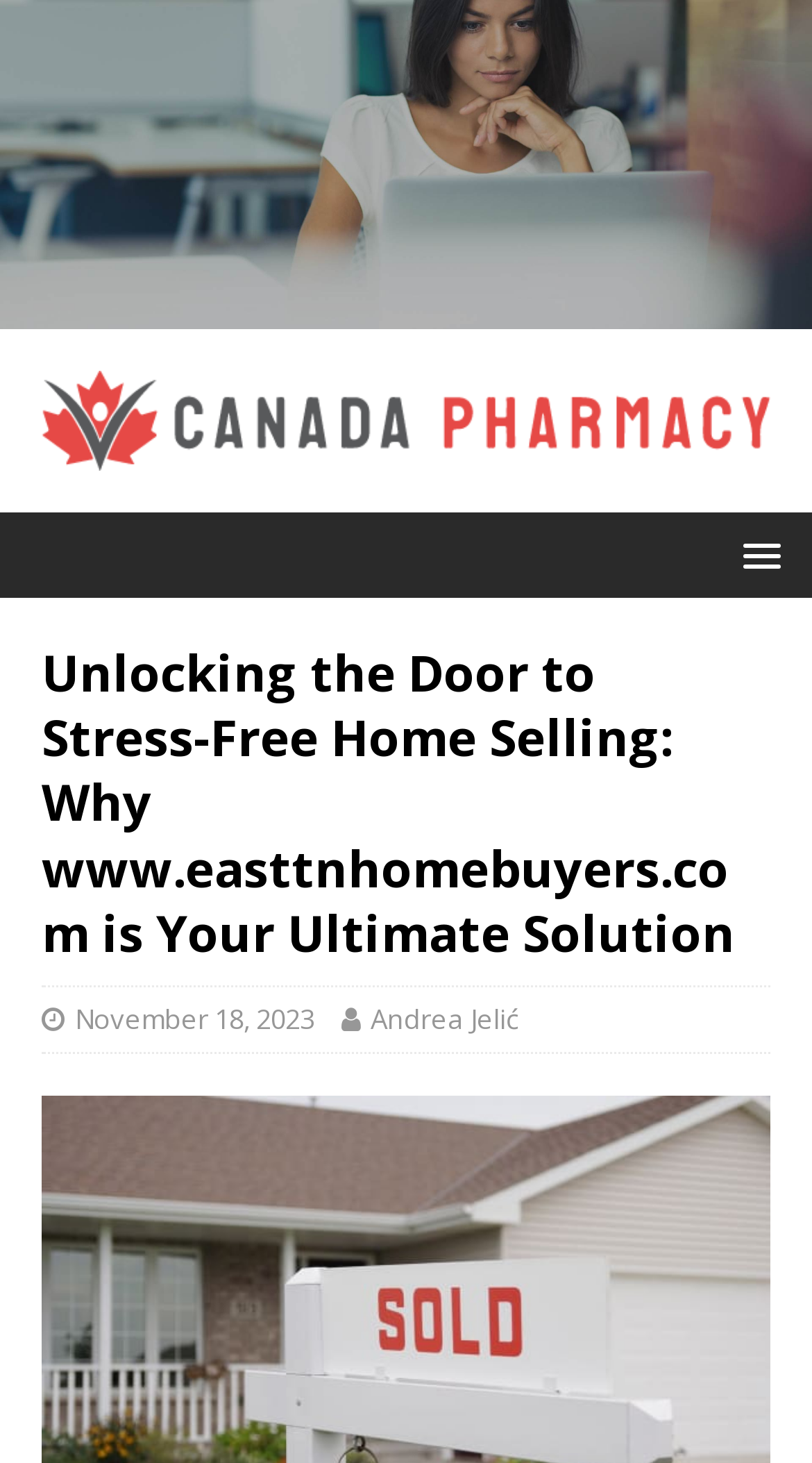Create an elaborate caption that covers all aspects of the webpage.

The webpage appears to be a blog post or article with a focus on home selling. At the top, there is a prominent image and link to "Buy Canada Pharmacy" that spans the entire width of the page. Below this, there is another instance of the same image and link, but slightly smaller and positioned towards the top-left corner of the page.

To the top-right corner, there is a menu link with a popup, indicated by a small icon. This menu is not expanded by default.

The main content of the page is headed by a large heading that reads "Unlocking the Door to Stress-Free Home Selling: Why www.easttnhomebuyers.com is Your Ultimate Solution". This heading is positioned roughly in the middle of the page, with some whitespace above and below it.

Below the heading, there are two links: one to the date "November 18, 2023" and another to the author's name, "Andrea Jelić". These links are positioned side by side, with the date on the left and the author's name on the right.